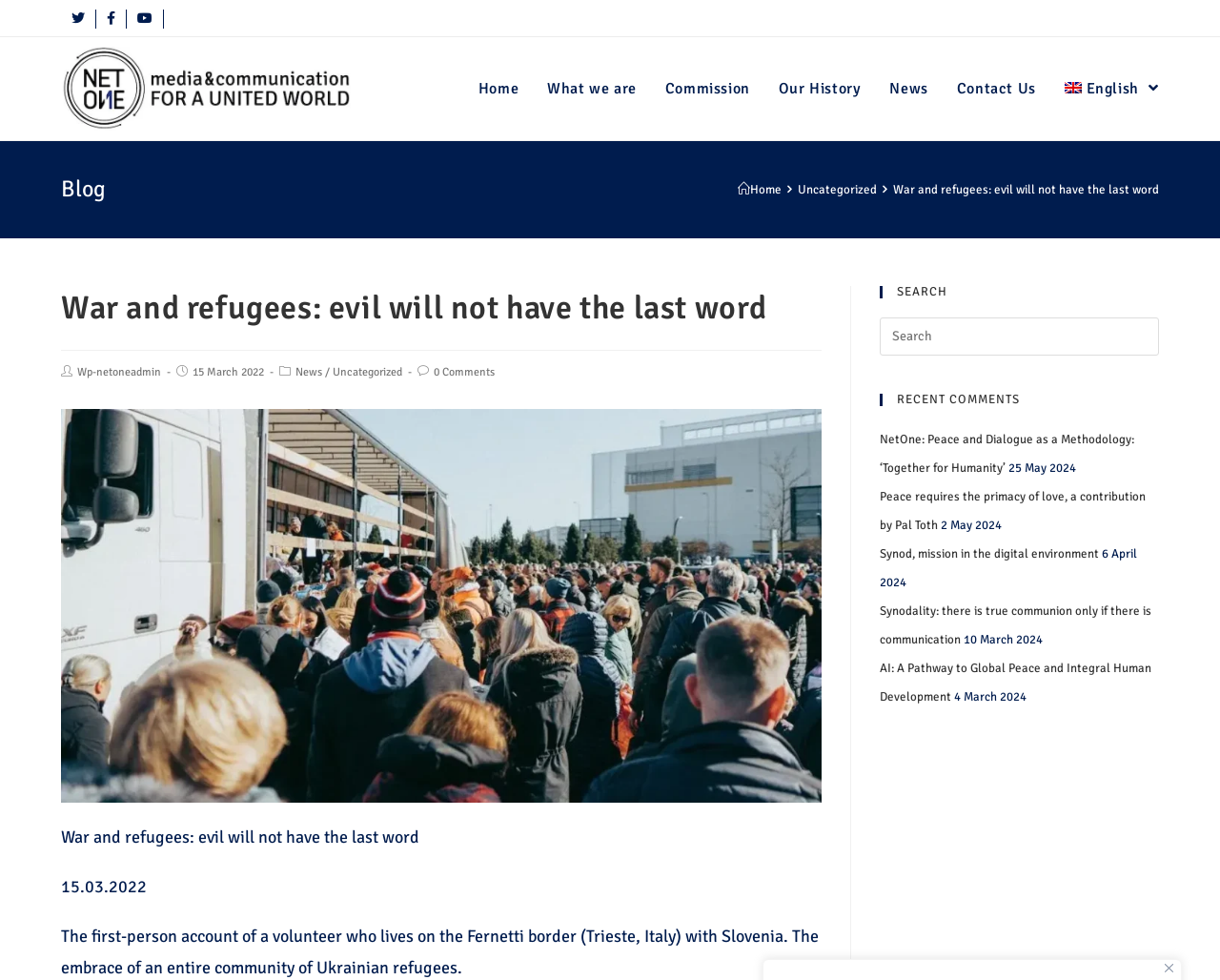What is the purpose of the search box? Based on the screenshot, please respond with a single word or phrase.

To search the website